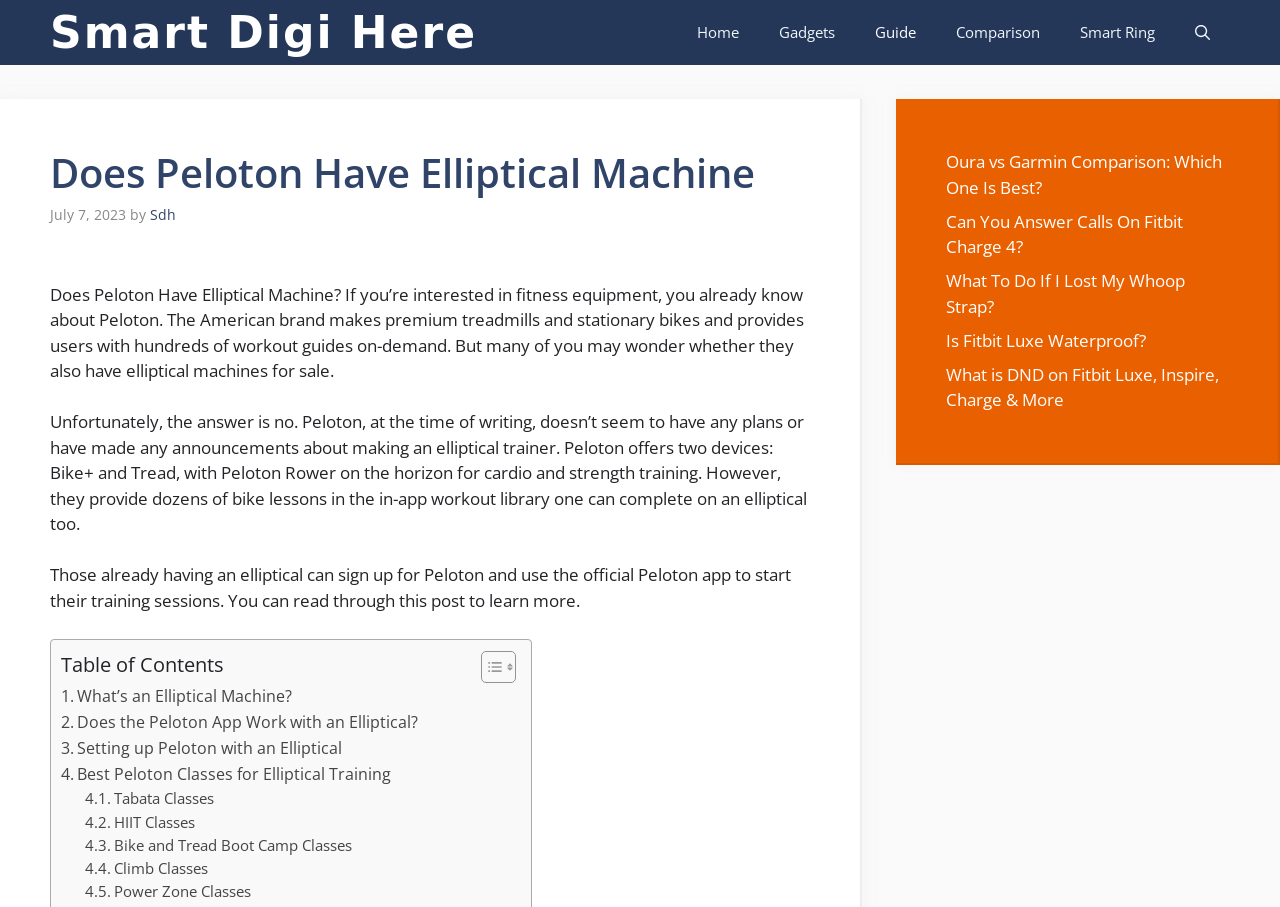Write a detailed summary of the webpage, including text, images, and layout.

The webpage is about Peloton, a fitness equipment brand, and whether they offer elliptical machines. At the top, there is a navigation bar with links to "Home", "Gadgets", "Guide", "Comparison", "Smart Ring", and "Open Search Bar". Below the navigation bar, there is a header section with the title "Does Peloton Have Elliptical Machine" and a timestamp "July 7, 2023". 

The main content of the webpage is divided into several sections. The first section explains that Peloton does not offer elliptical machines, but users can still use their app with an existing elliptical machine. The text is accompanied by a table of contents on the right side, which links to different sections of the article. 

The article continues with sections discussing what an elliptical machine is, whether the Peloton app works with an elliptical, setting up Peloton with an elliptical, and the best Peloton classes for elliptical training. Each section has a heading and a brief description. 

On the right side of the webpage, there is a complementary section with links to other related articles, such as comparisons between fitness trackers and troubleshooting guides for Fitbit devices.